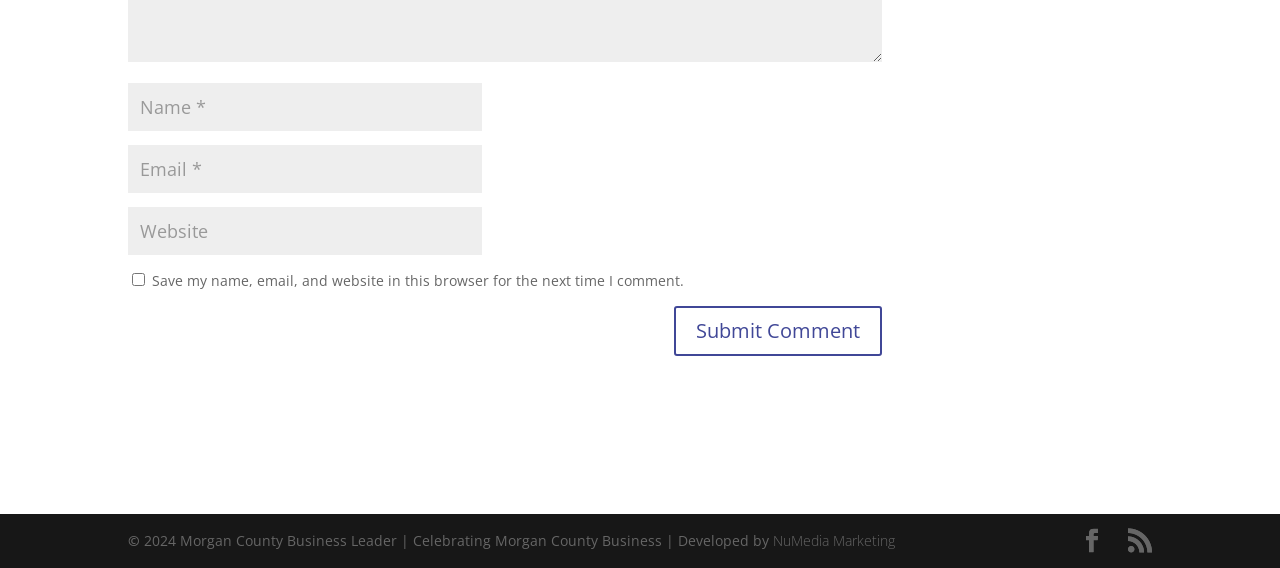Pinpoint the bounding box coordinates of the element to be clicked to execute the instruction: "Check the save comment option".

[0.103, 0.48, 0.113, 0.503]